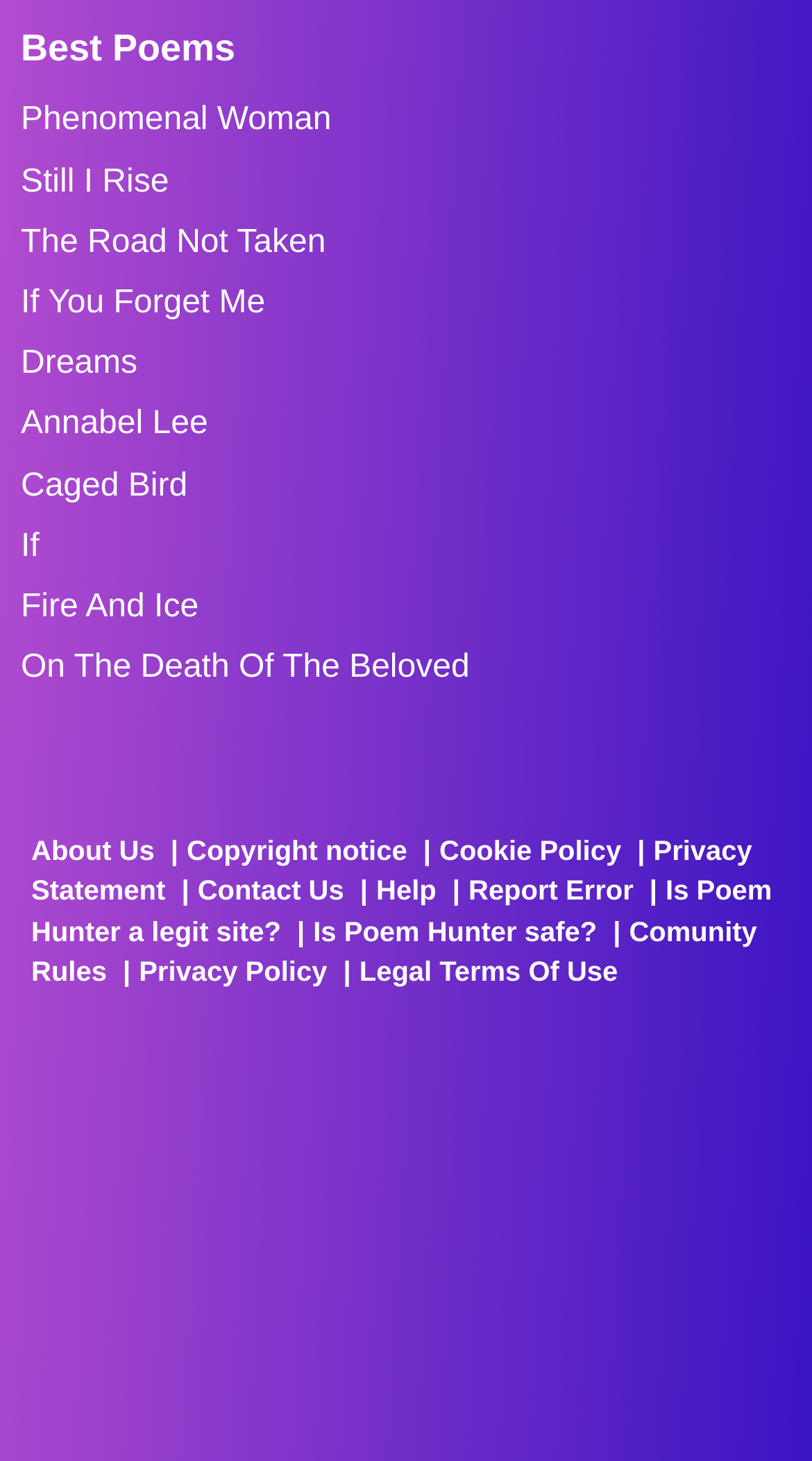Please answer the following question using a single word or phrase: What is the name of the image located at the bottom right?

Keltis